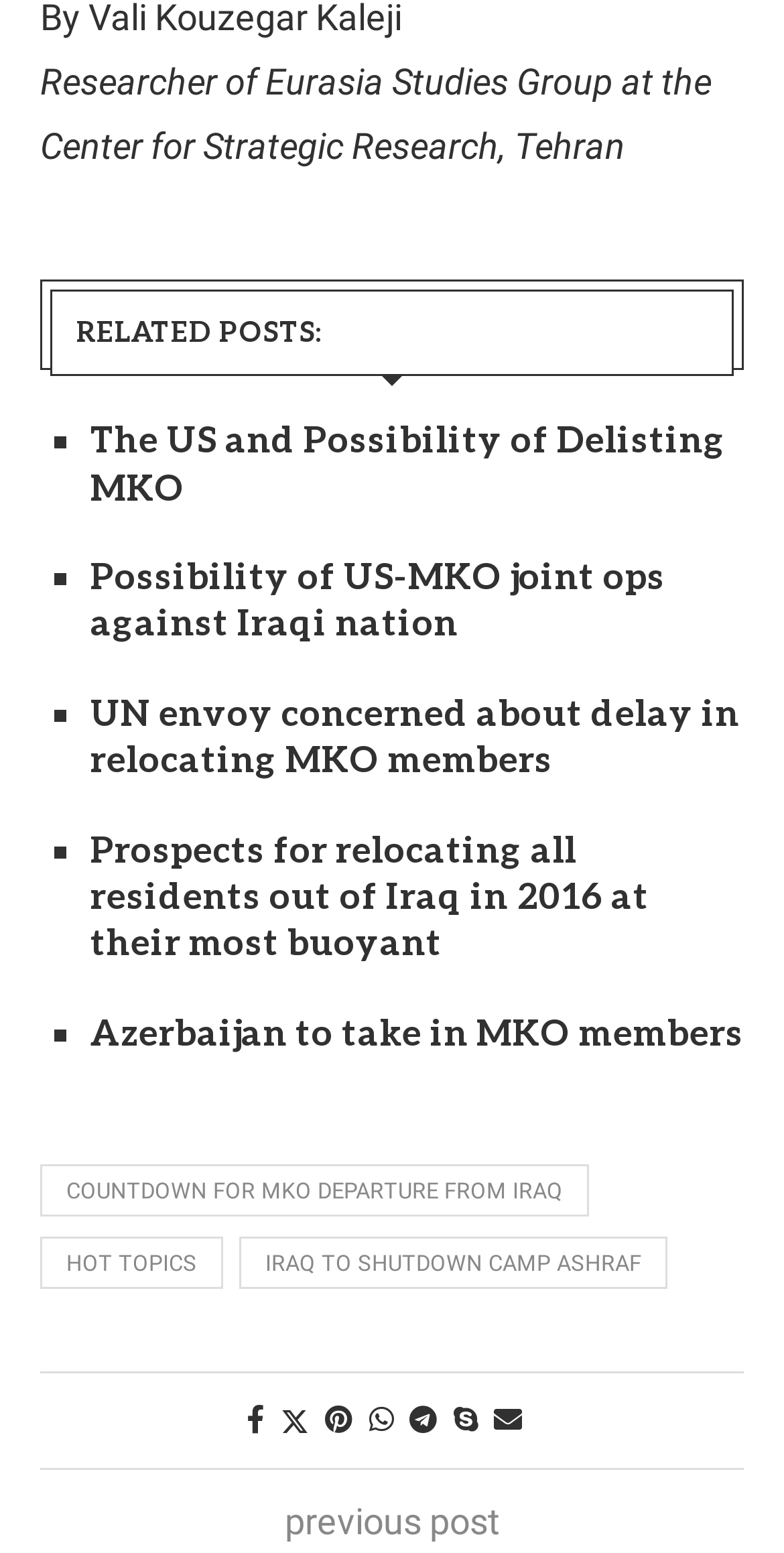Determine the bounding box coordinates of the clickable area required to perform the following instruction: "View the post about the US and possibility of delisting MKO". The coordinates should be represented as four float numbers between 0 and 1: [left, top, right, bottom].

[0.115, 0.27, 0.949, 0.33]